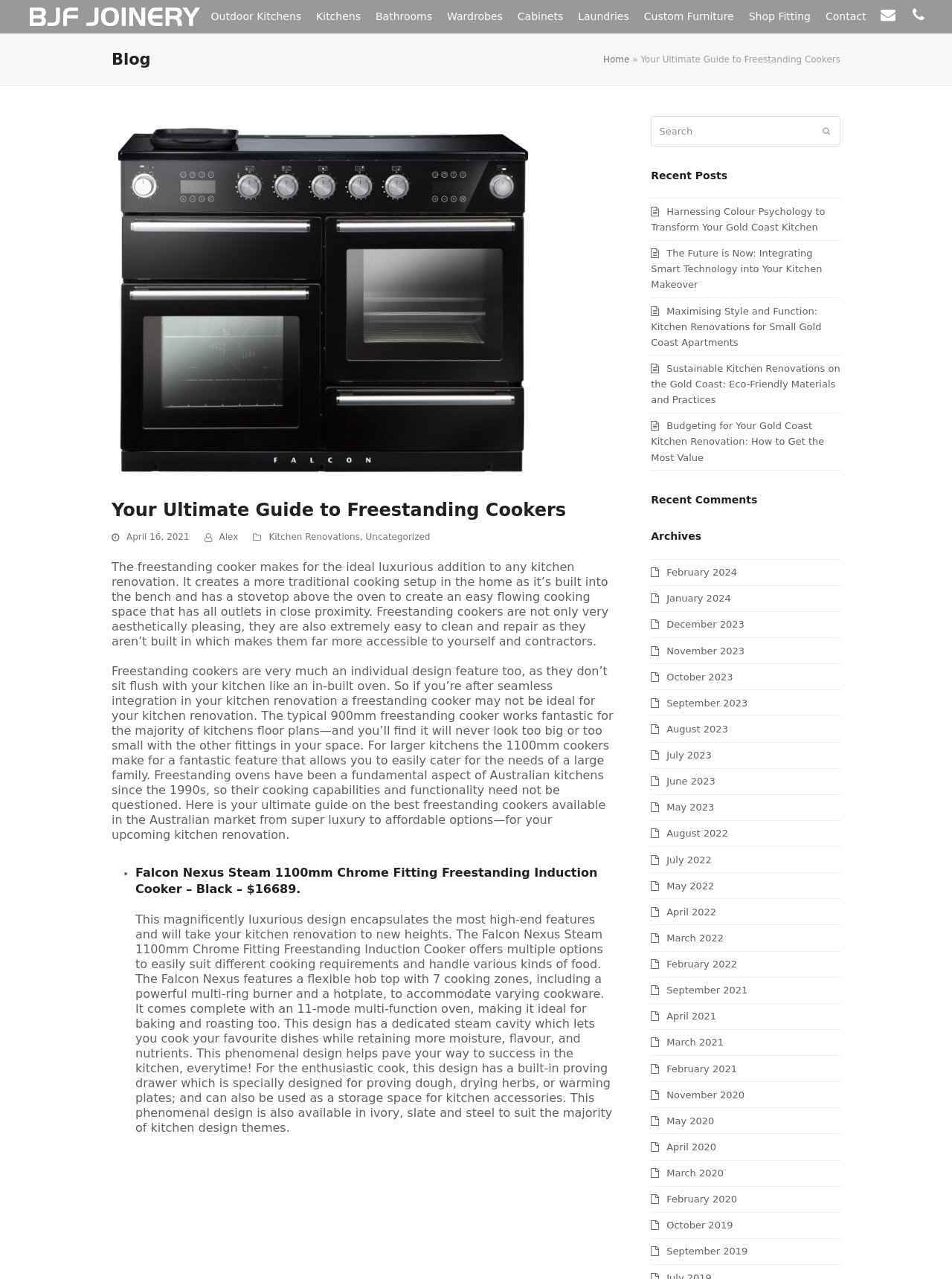Please mark the bounding box coordinates of the area that should be clicked to carry out the instruction: "Read the blog post about Falcon Nexus Steam 1100mm Chrome Fitting Freestanding Induction Cooker".

[0.142, 0.676, 0.645, 0.702]